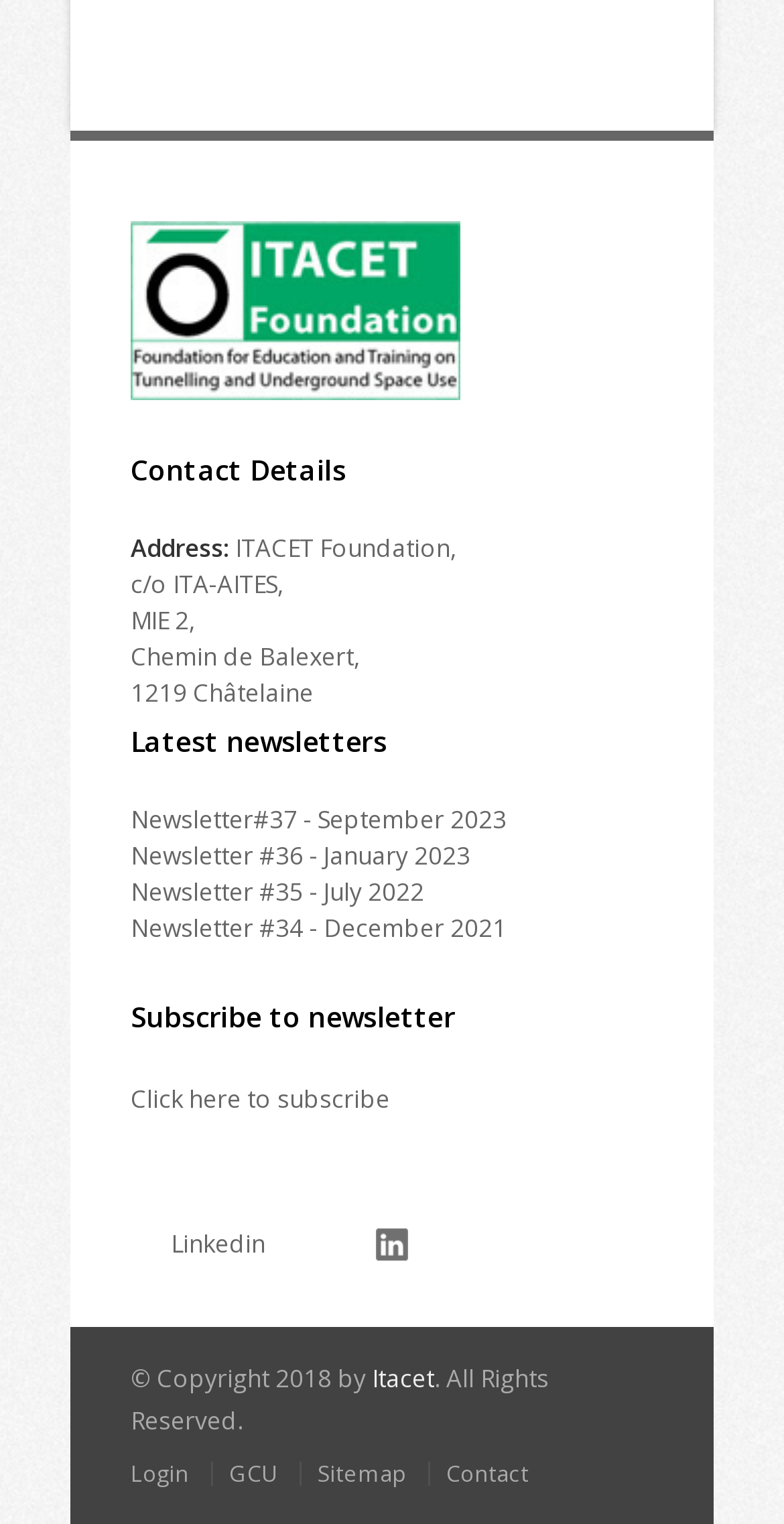Please answer the following question as detailed as possible based on the image: 
What is the latest newsletter available?

The answer can be found in the 'Latest newsletters' section, where the latest newsletter is listed as 'Newsletter#37 - September 2023'.